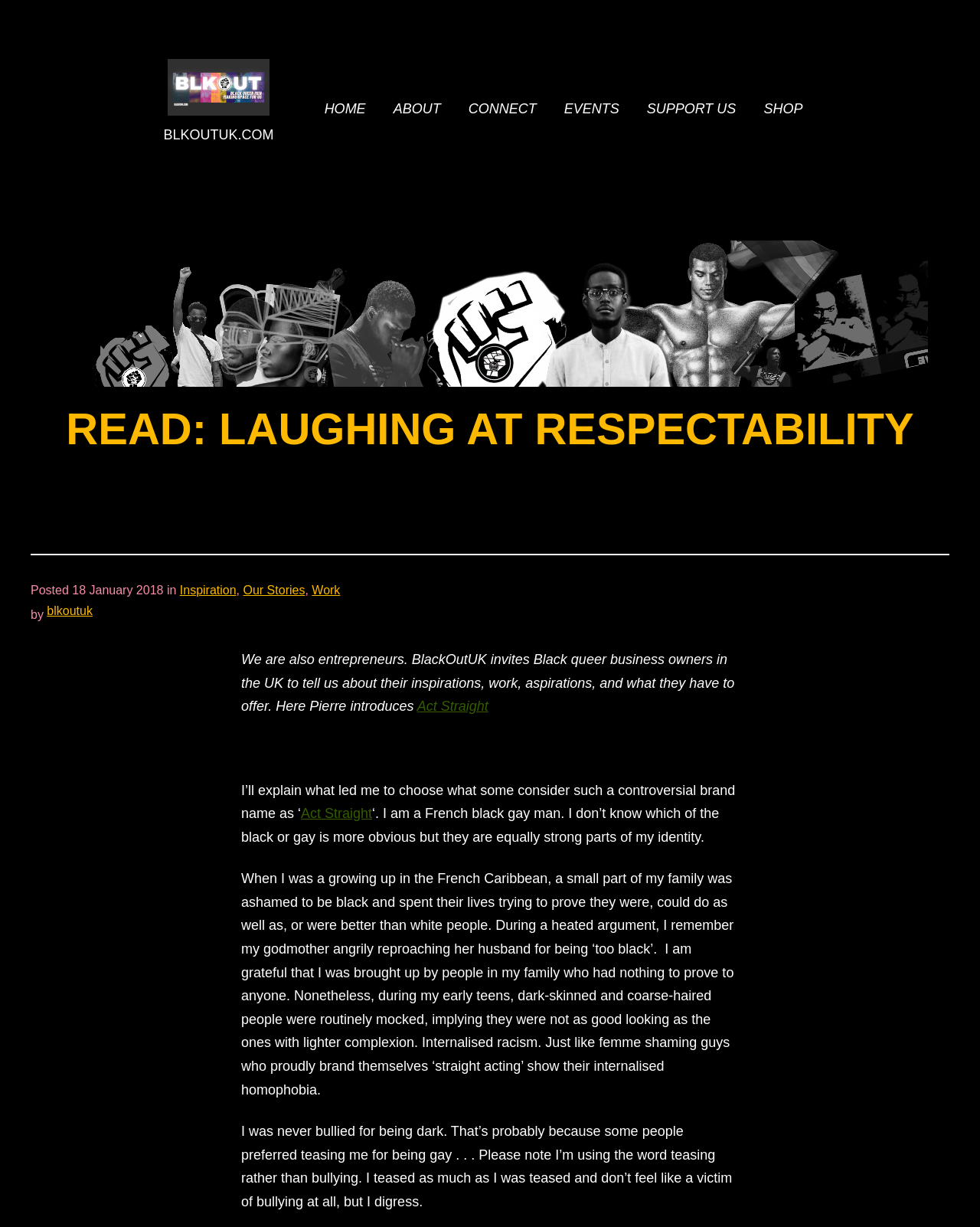What is the topic of the article?
Based on the screenshot, give a detailed explanation to answer the question.

The topic of the article can be inferred from the heading 'READ: LAUGHING AT RESPECTABILITY' which is a prominent element on the webpage.